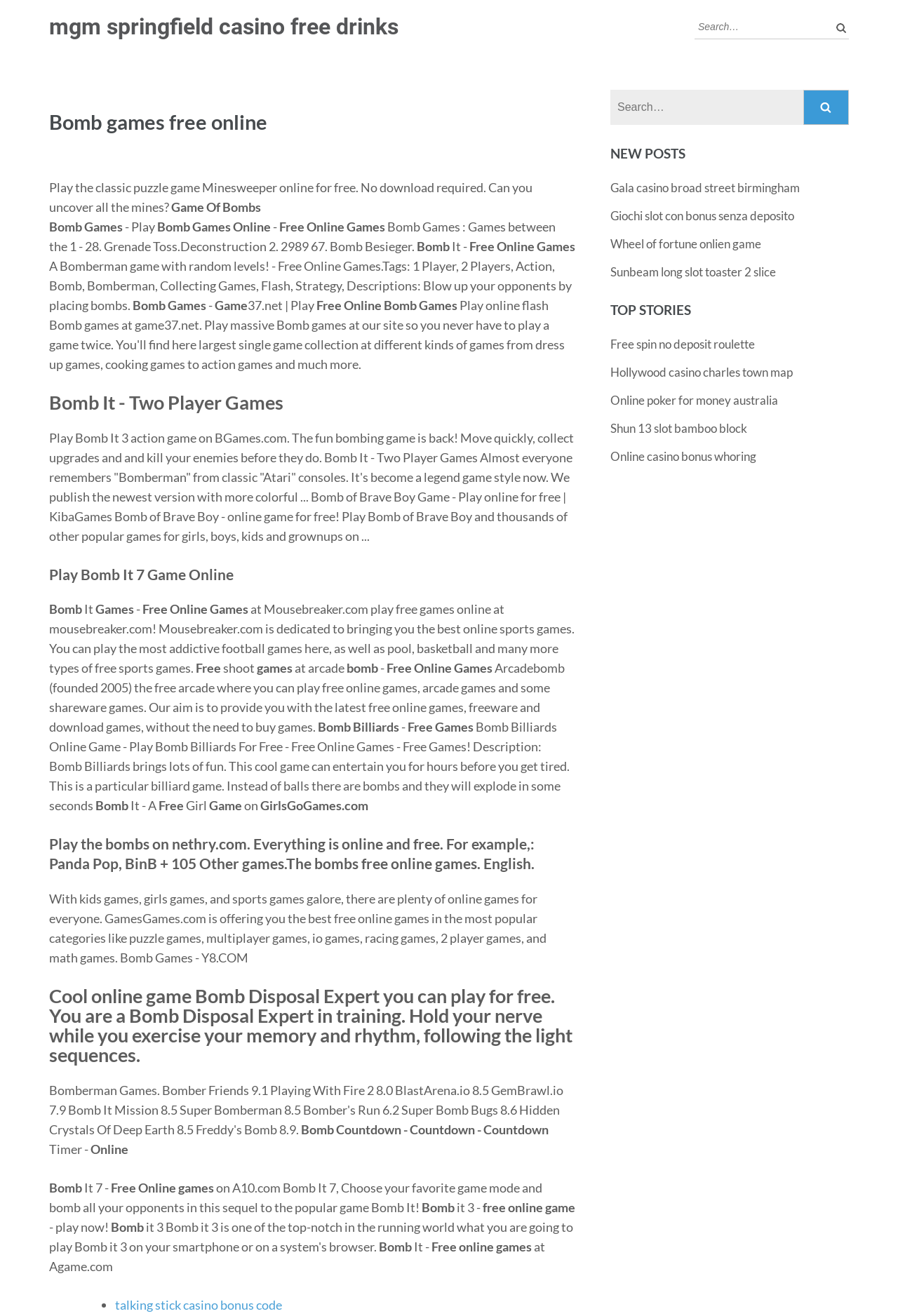Please determine the bounding box coordinates for the element with the description: "Online casino bonus whoring".

[0.68, 0.341, 0.842, 0.352]